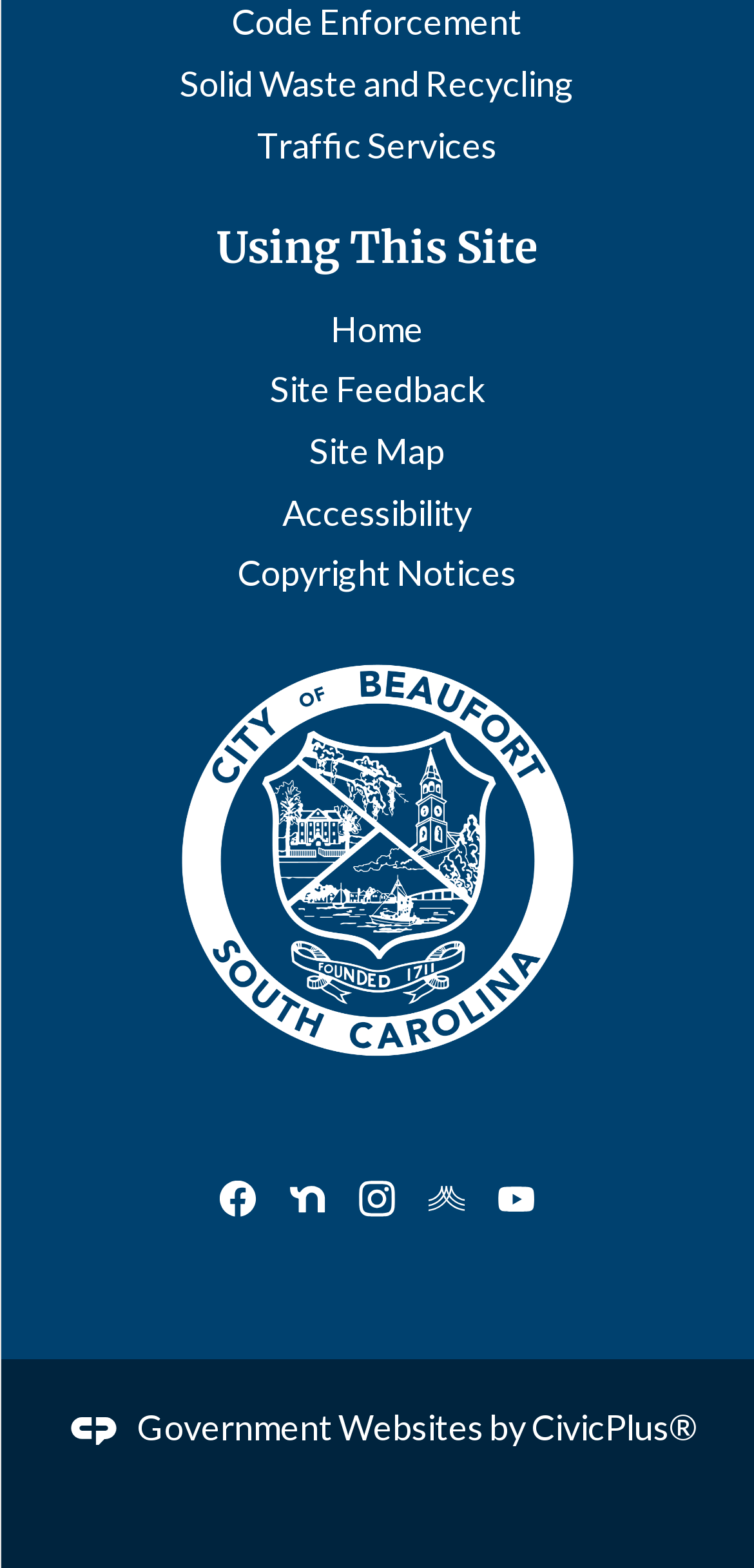Please specify the bounding box coordinates of the clickable region to carry out the following instruction: "Go to Site Map". The coordinates should be four float numbers between 0 and 1, in the format [left, top, right, bottom].

[0.41, 0.274, 0.59, 0.301]